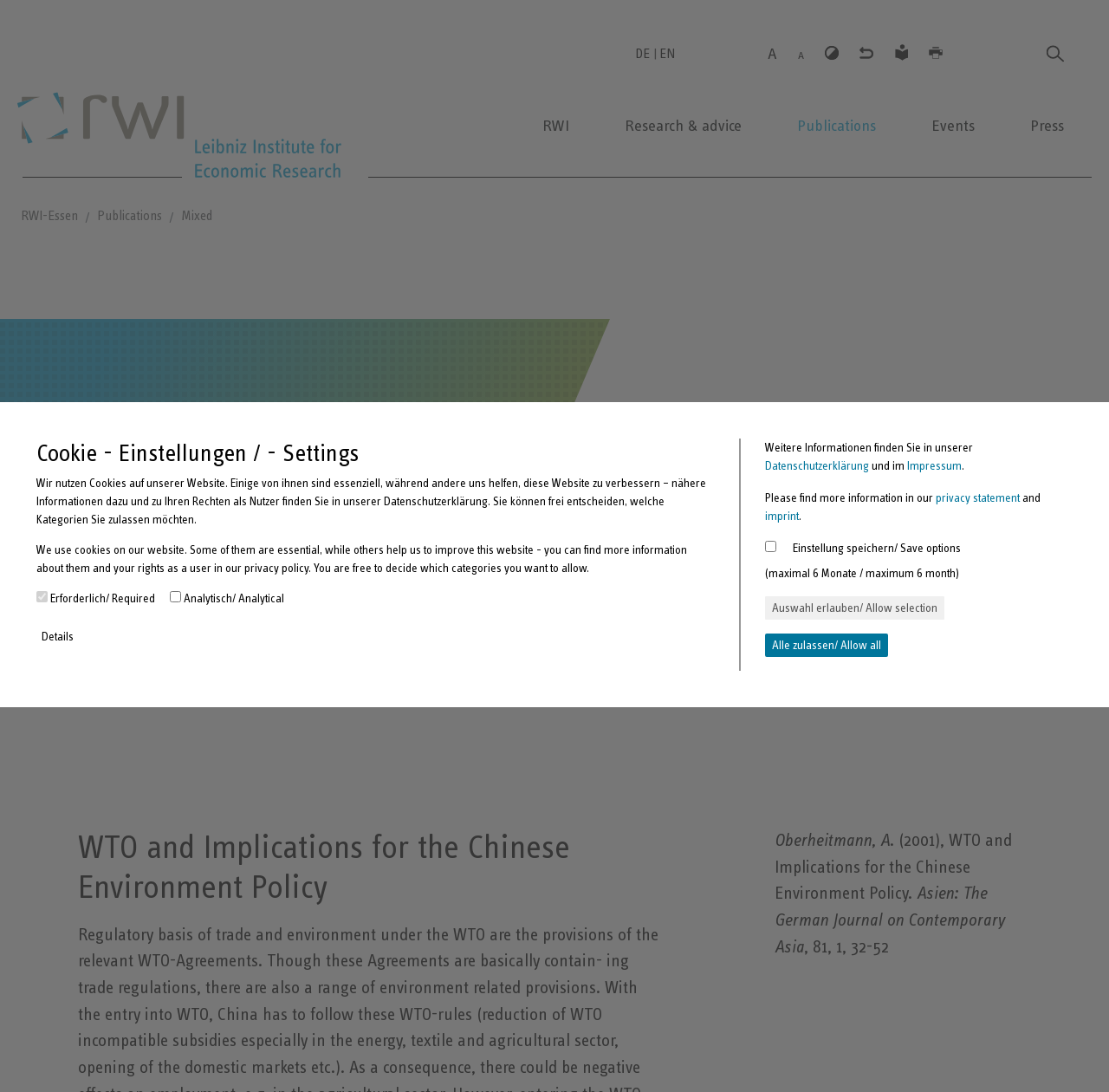With reference to the screenshot, provide a detailed response to the question below:
What is the title of the publication?

I found the answer by looking at the heading 'WTO and Implications for the Chinese Environment Policy' which is located below the journal title.